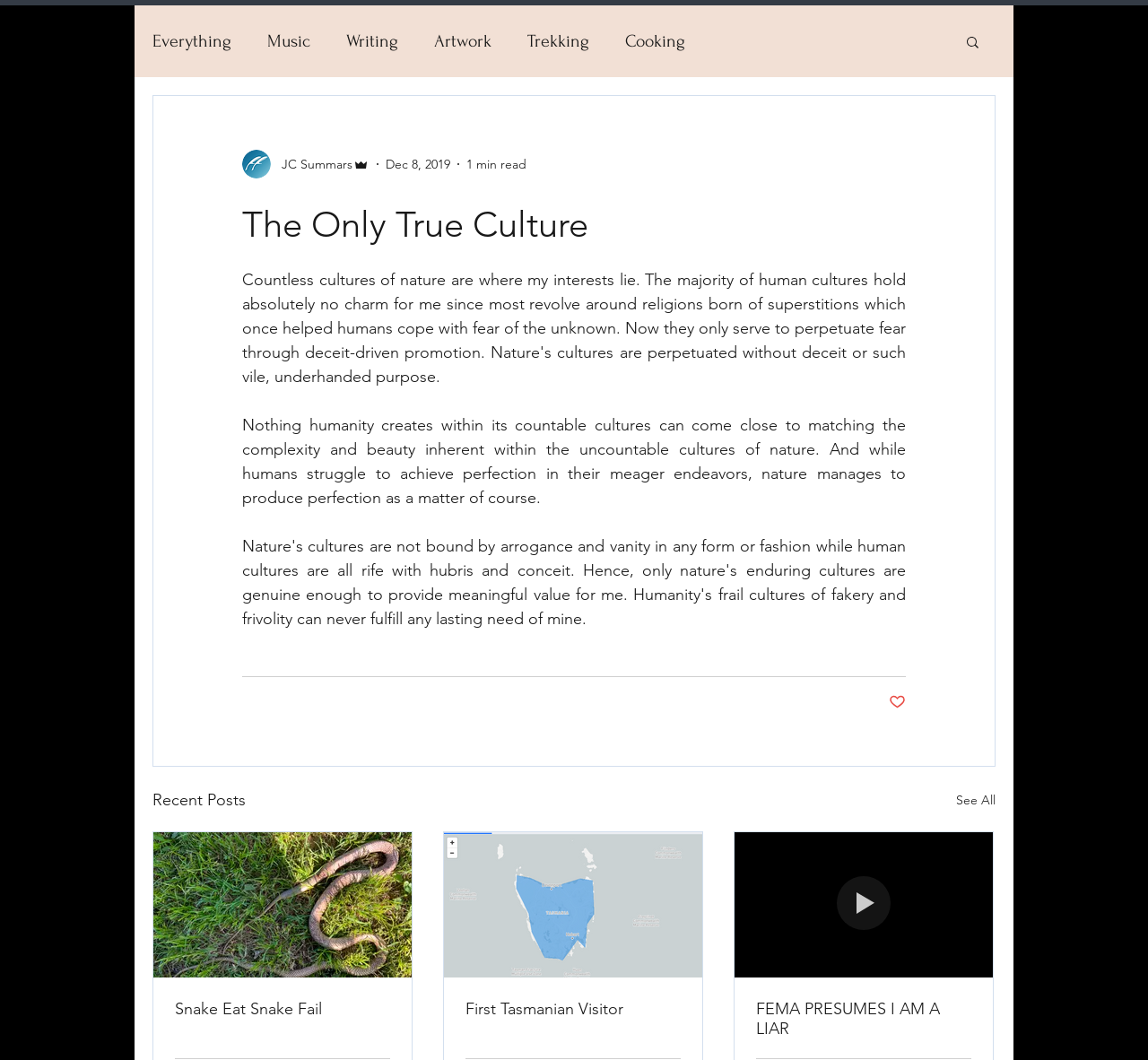Determine the bounding box coordinates of the target area to click to execute the following instruction: "Contact Us."

None